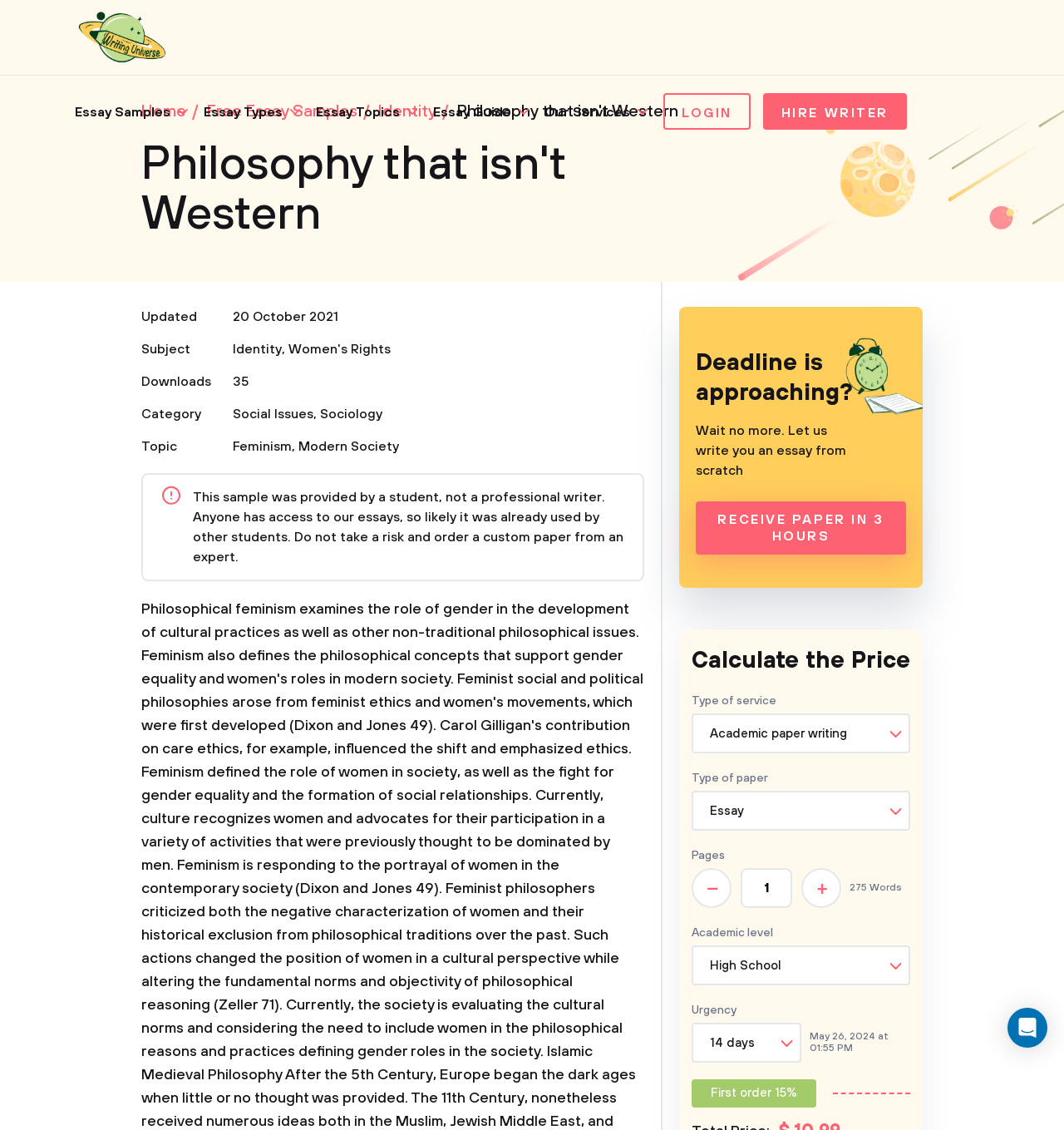What is the logo of the website?
Refer to the image and provide a concise answer in one word or phrase.

Writing Universe